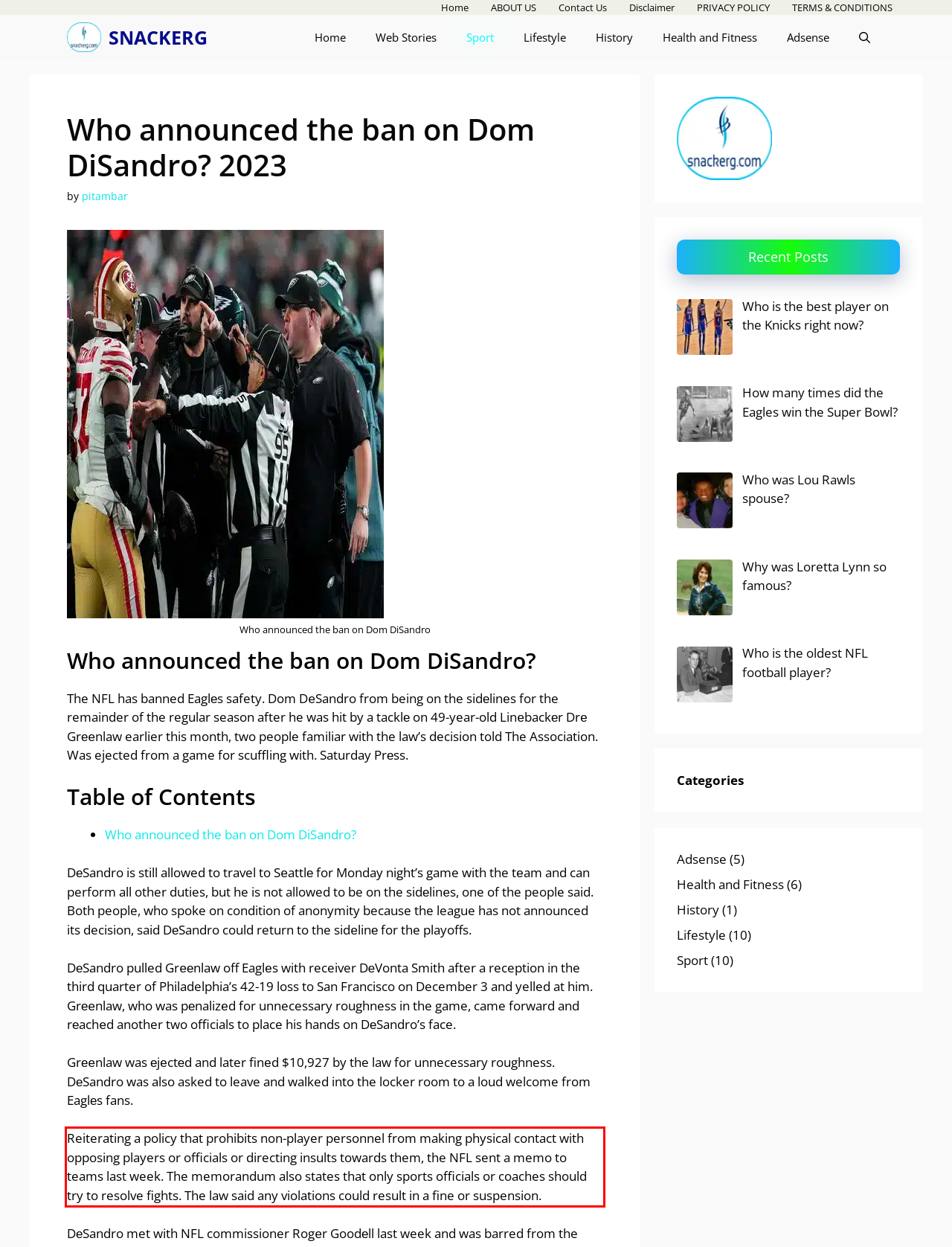You are given a screenshot with a red rectangle. Identify and extract the text within this red bounding box using OCR.

Reiterating a policy that prohibits non-player personnel from making physical contact with opposing players or officials or directing insults towards them, the NFL sent a memo to teams last week. The memorandum also states that only sports officials or coaches should try to resolve fights. The law said any violations could result in a fine or suspension.